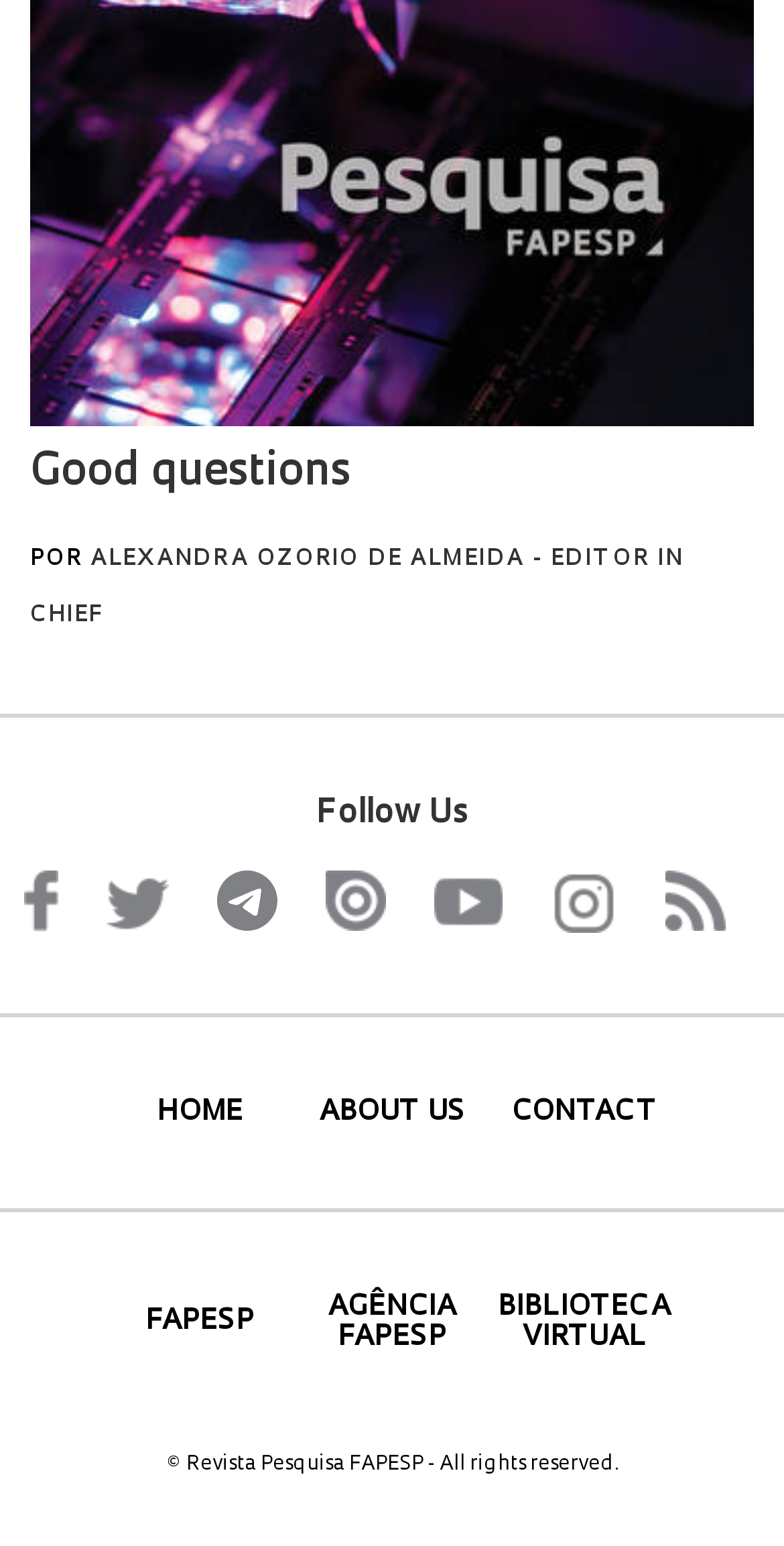Answer the question using only one word or a concise phrase: How many social media links are available?

7